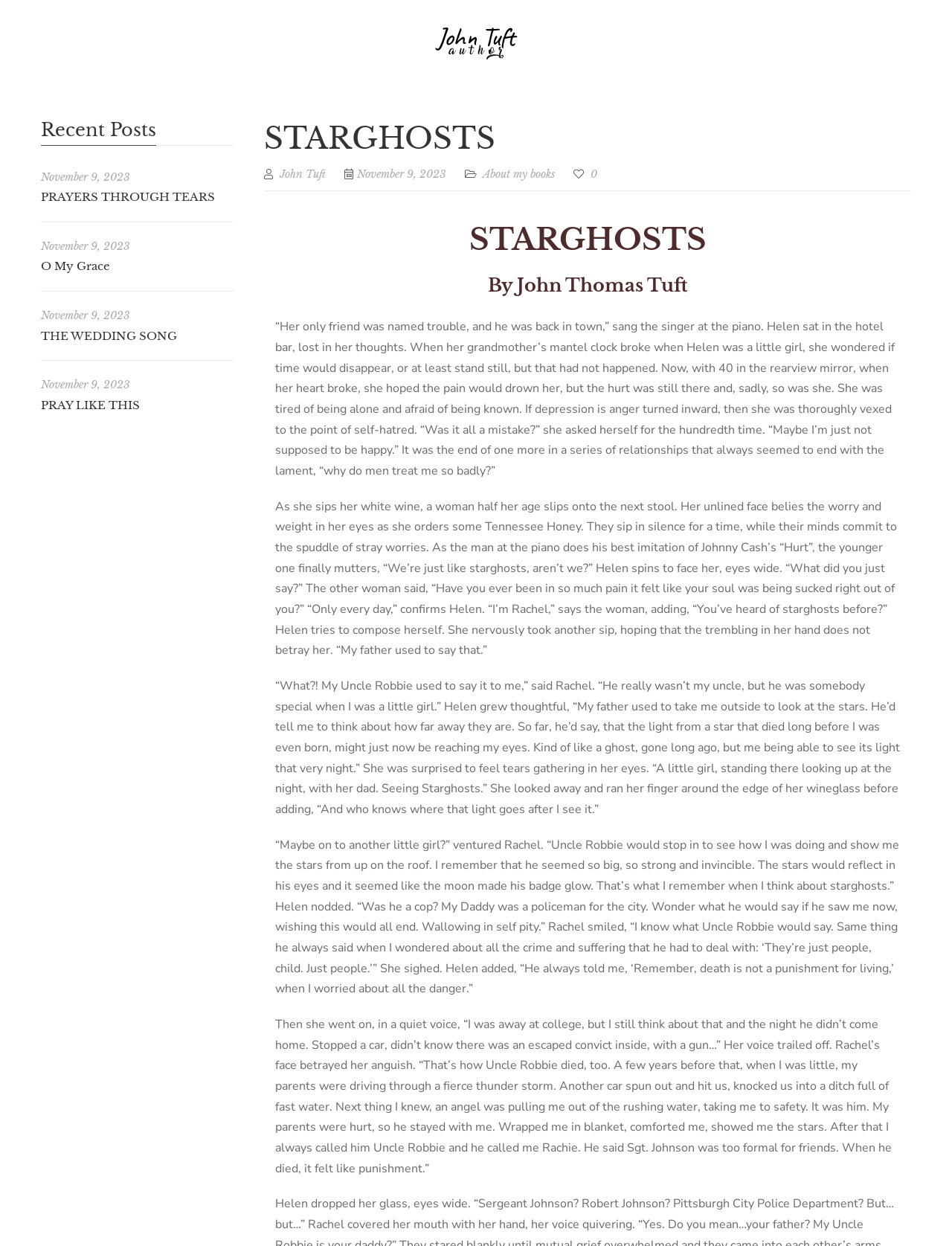Please identify the bounding box coordinates of the region to click in order to complete the task: "Read the 'STARGHOSTS' heading". The coordinates must be four float numbers between 0 and 1, specified as [left, top, right, bottom].

[0.277, 0.096, 0.957, 0.127]